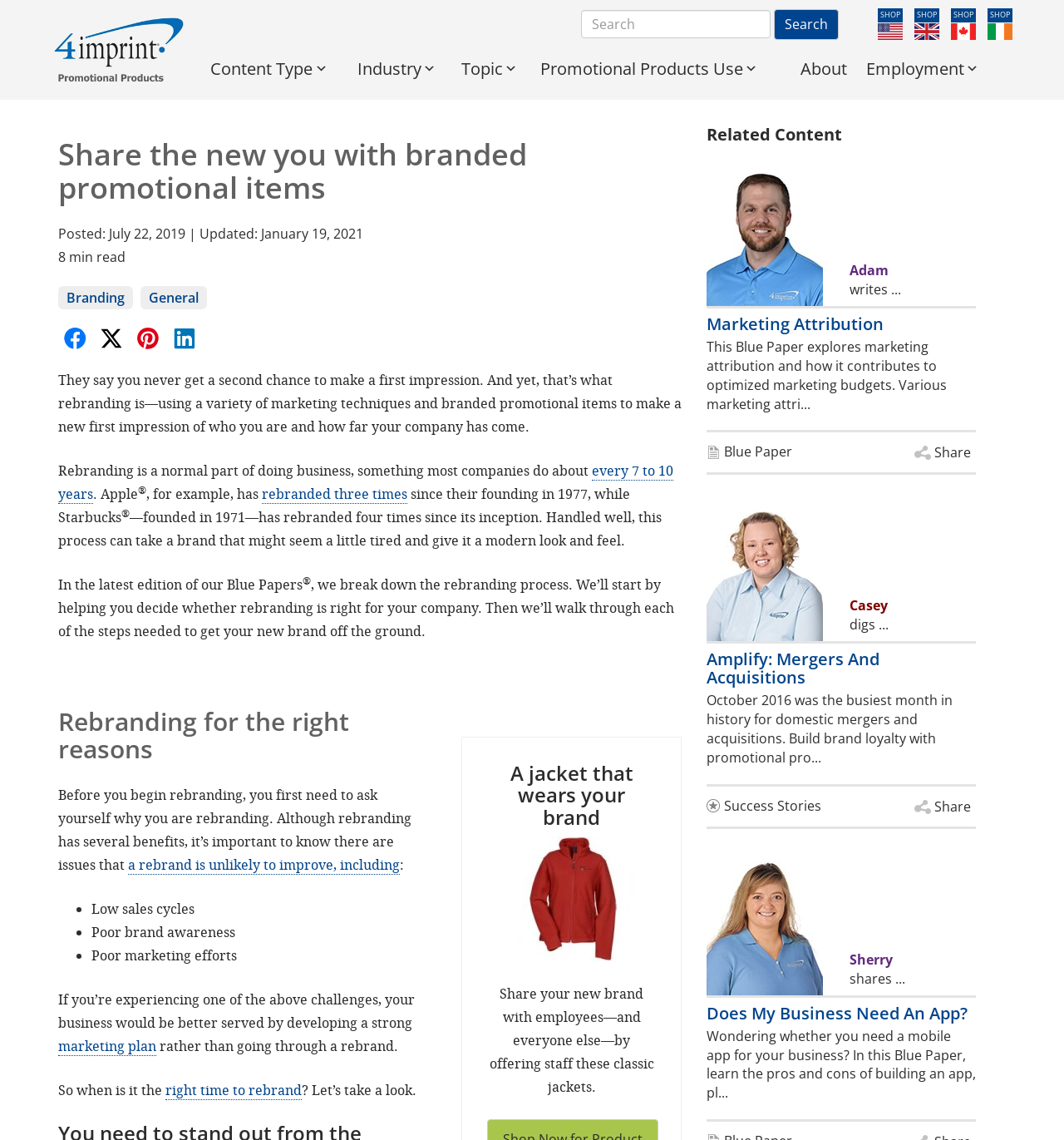Refer to the screenshot and answer the following question in detail:
What is the main topic of this webpage?

The webpage is about rebranding, as indicated by the heading 'Rebranding for the right reasons' and the content discussing the process of rebranding and its benefits.